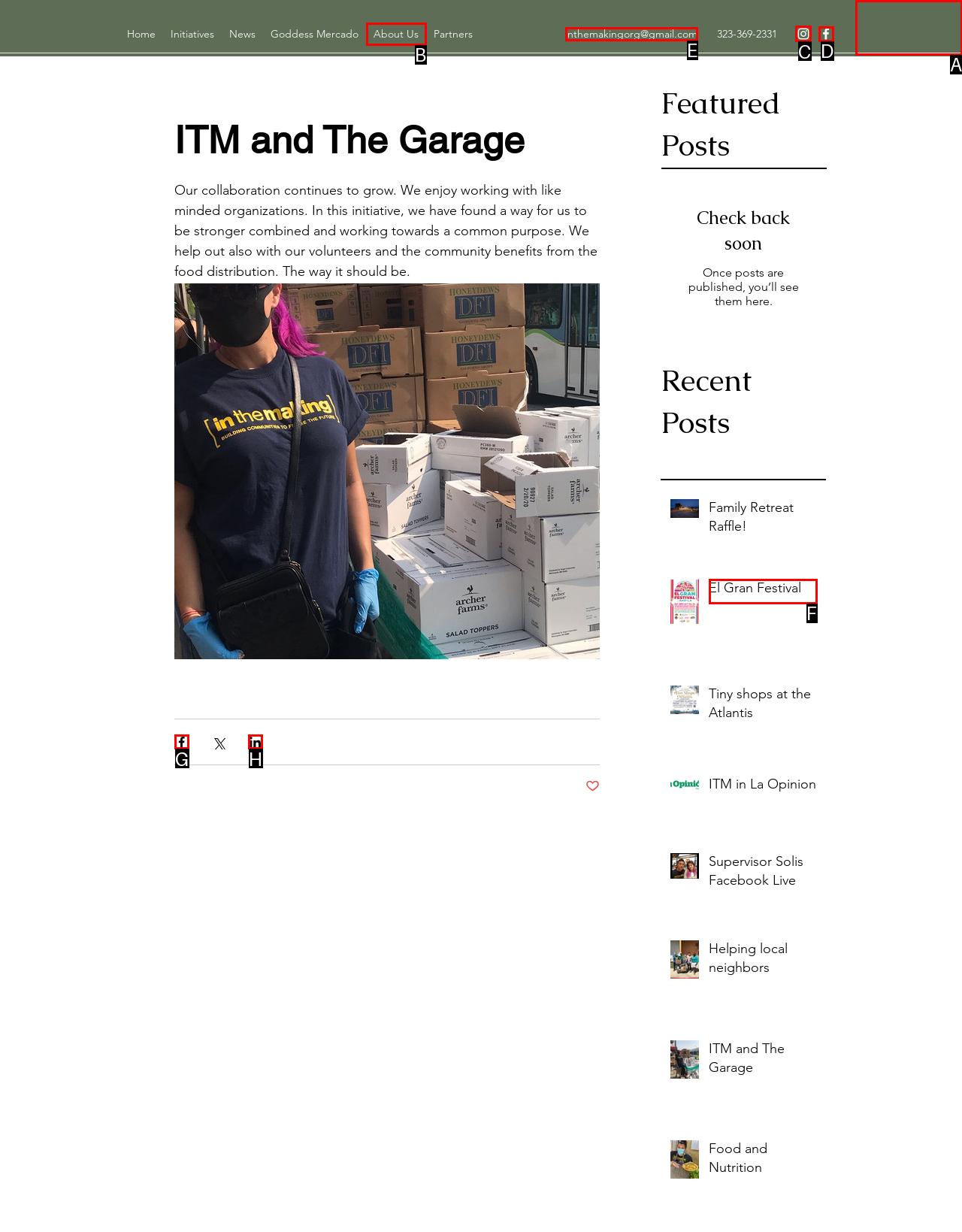Find the correct option to complete this instruction: View the Instagram page. Reply with the corresponding letter.

C